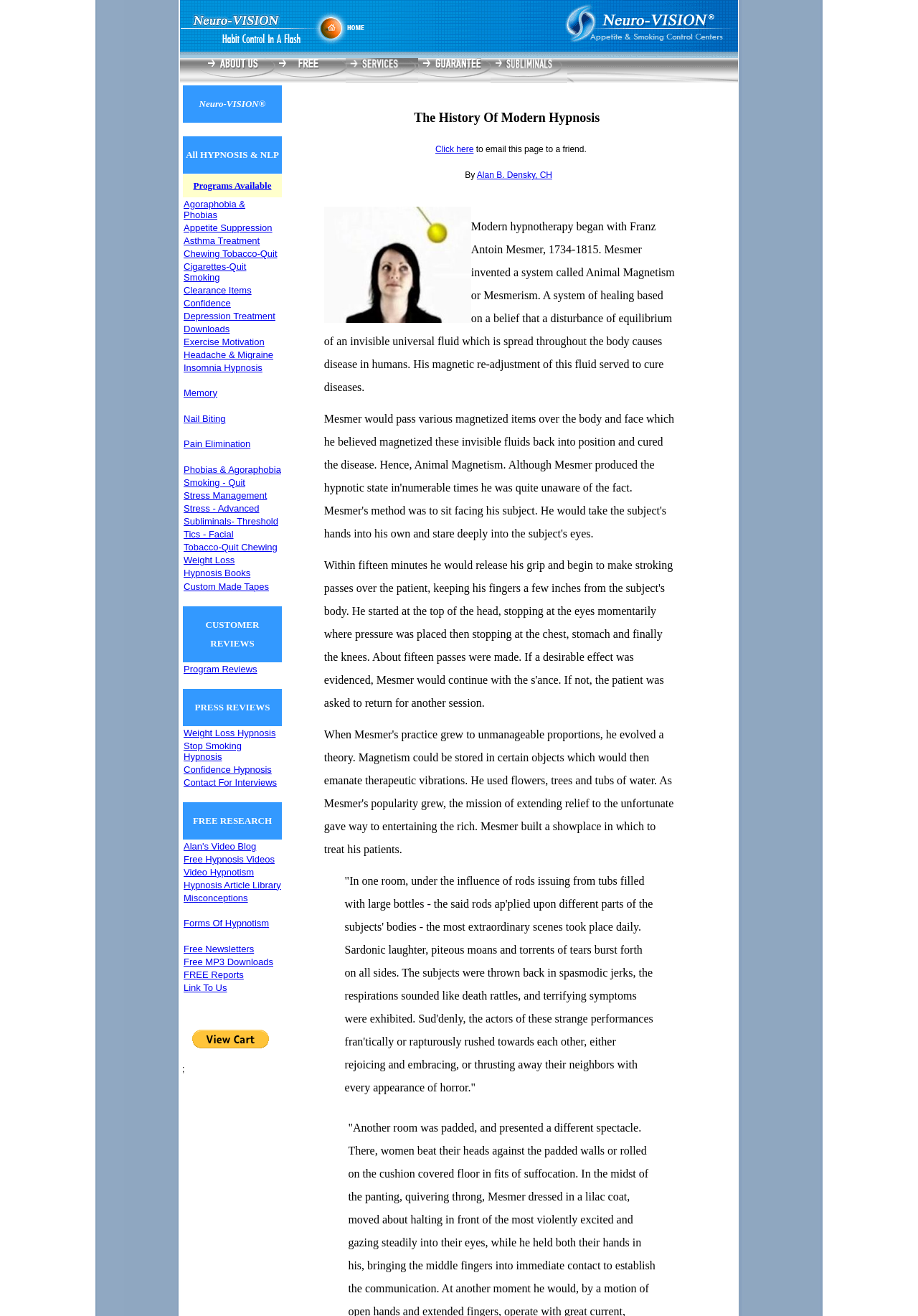What is the name of the hypnosis expert?
Examine the screenshot and reply with a single word or phrase.

Alan B. Densky